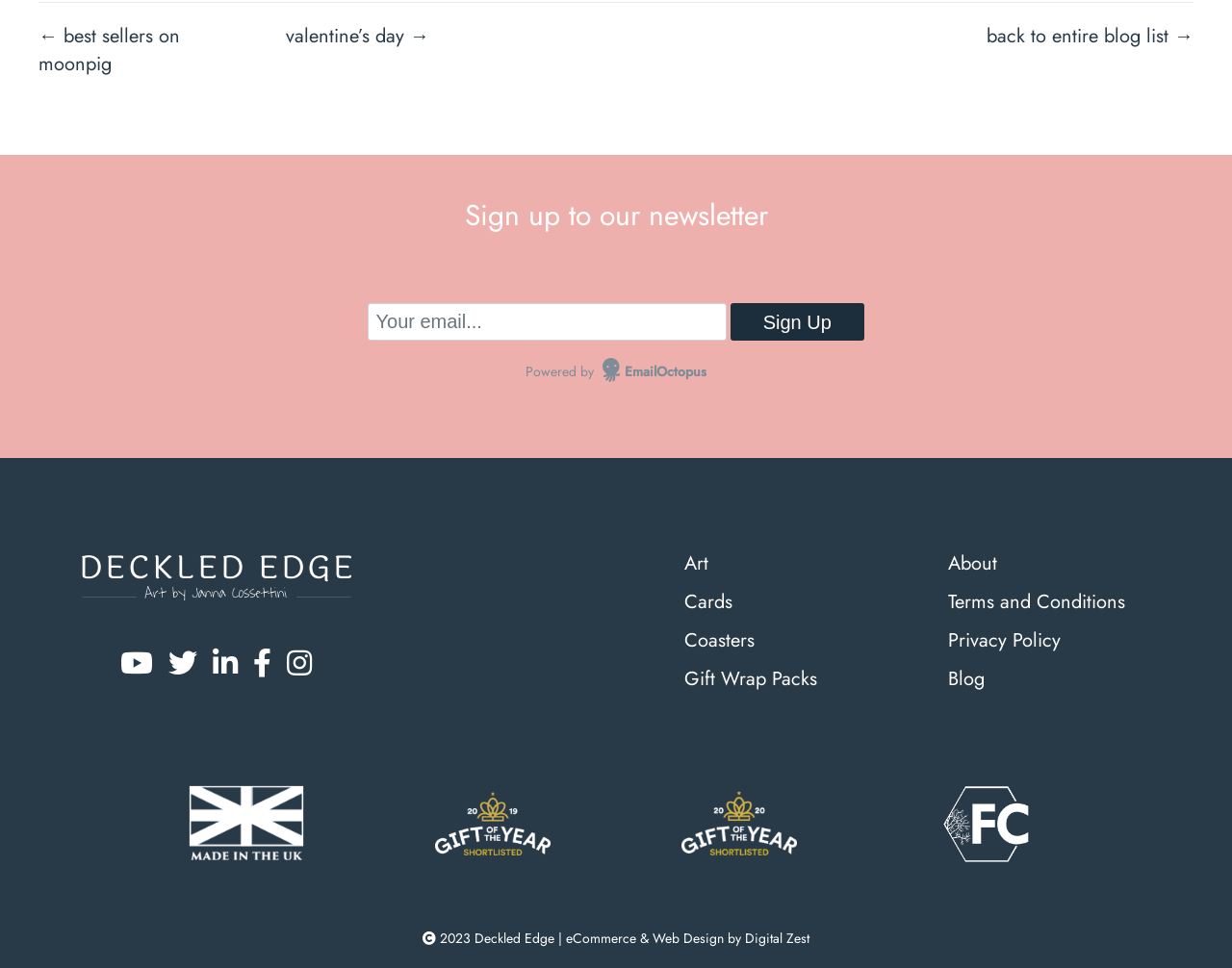What is the company name mentioned at the bottom of the webpage?
Look at the image and provide a short answer using one word or a phrase.

Digital Zest